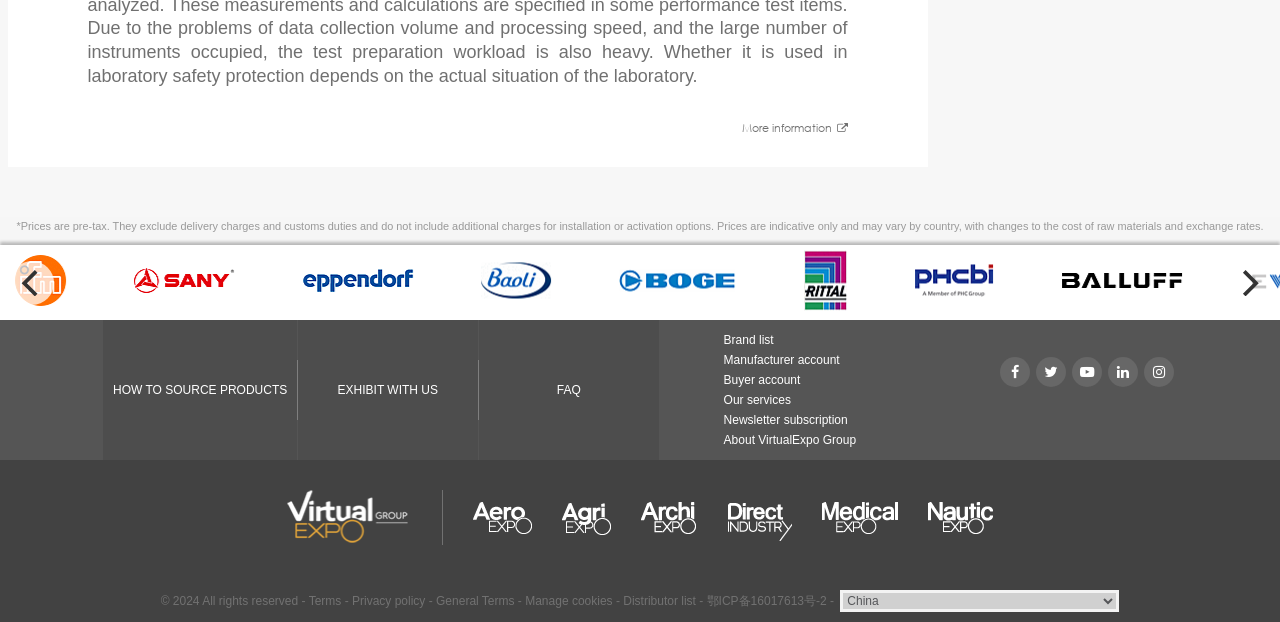Find the bounding box coordinates of the clickable element required to execute the following instruction: "Click on the 'Eppendorf SE' link". Provide the coordinates as four float numbers between 0 and 1, i.e., [left, top, right, bottom].

[0.008, 0.451, 0.117, 0.474]